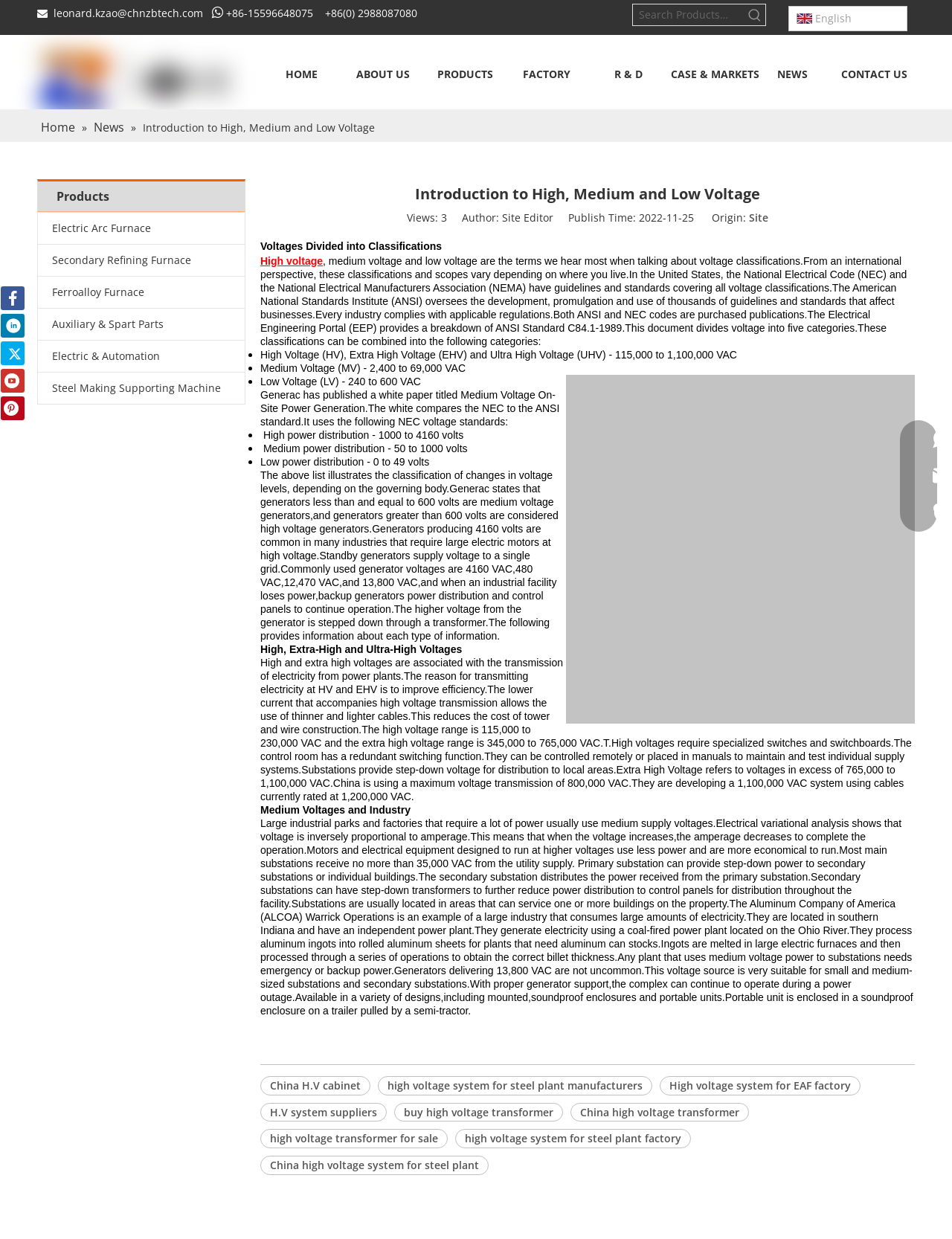Please use the details from the image to answer the following question comprehensively:
What is the function of substations?

According to the webpage, substations receive high voltage power from the utility supply and step it down to lower voltages for distribution to local areas, such as individual buildings or control panels.